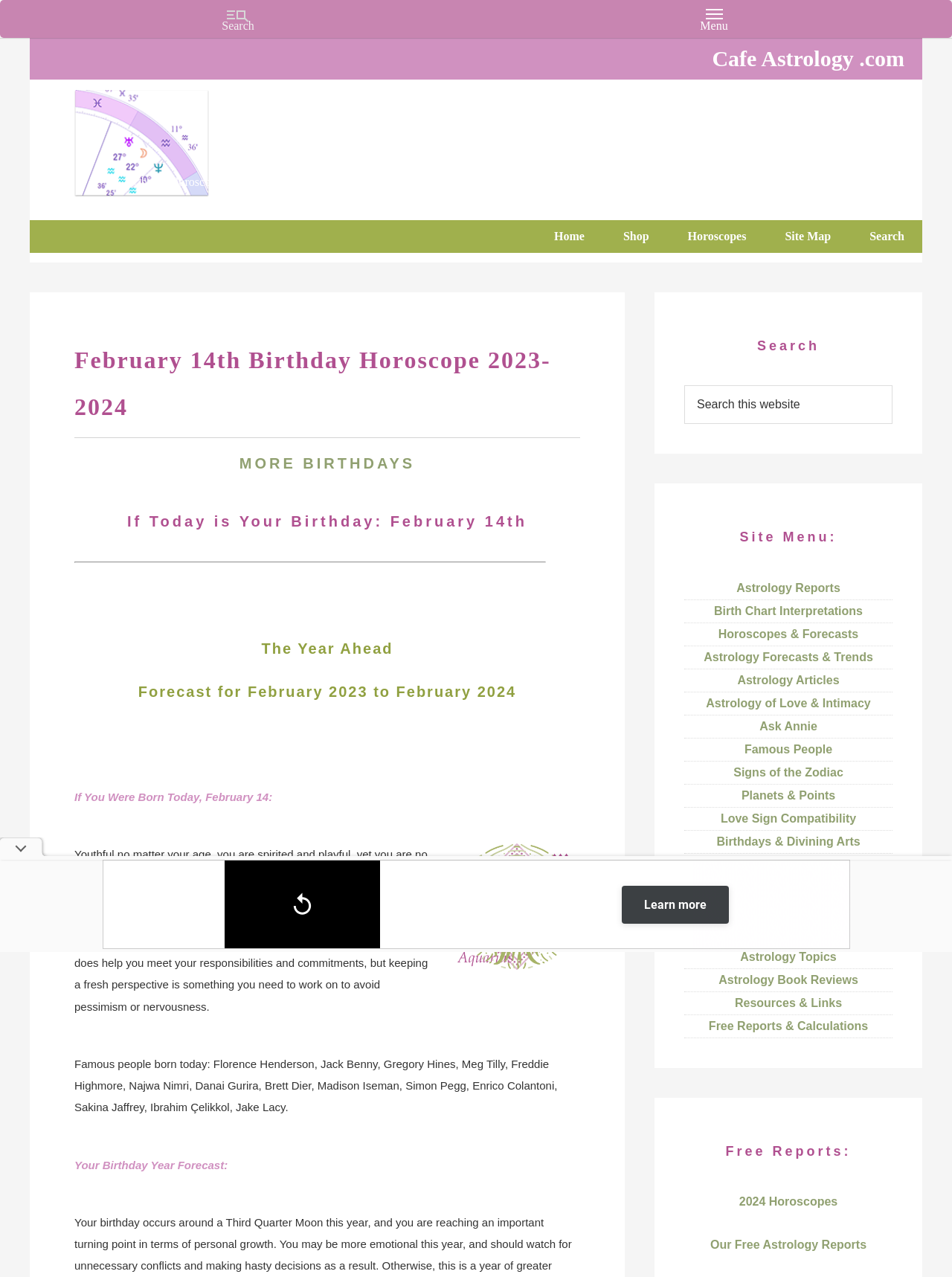Based on the description "Synastry/Relationships", find the bounding box of the specified UI element.

[0.759, 0.672, 0.897, 0.682]